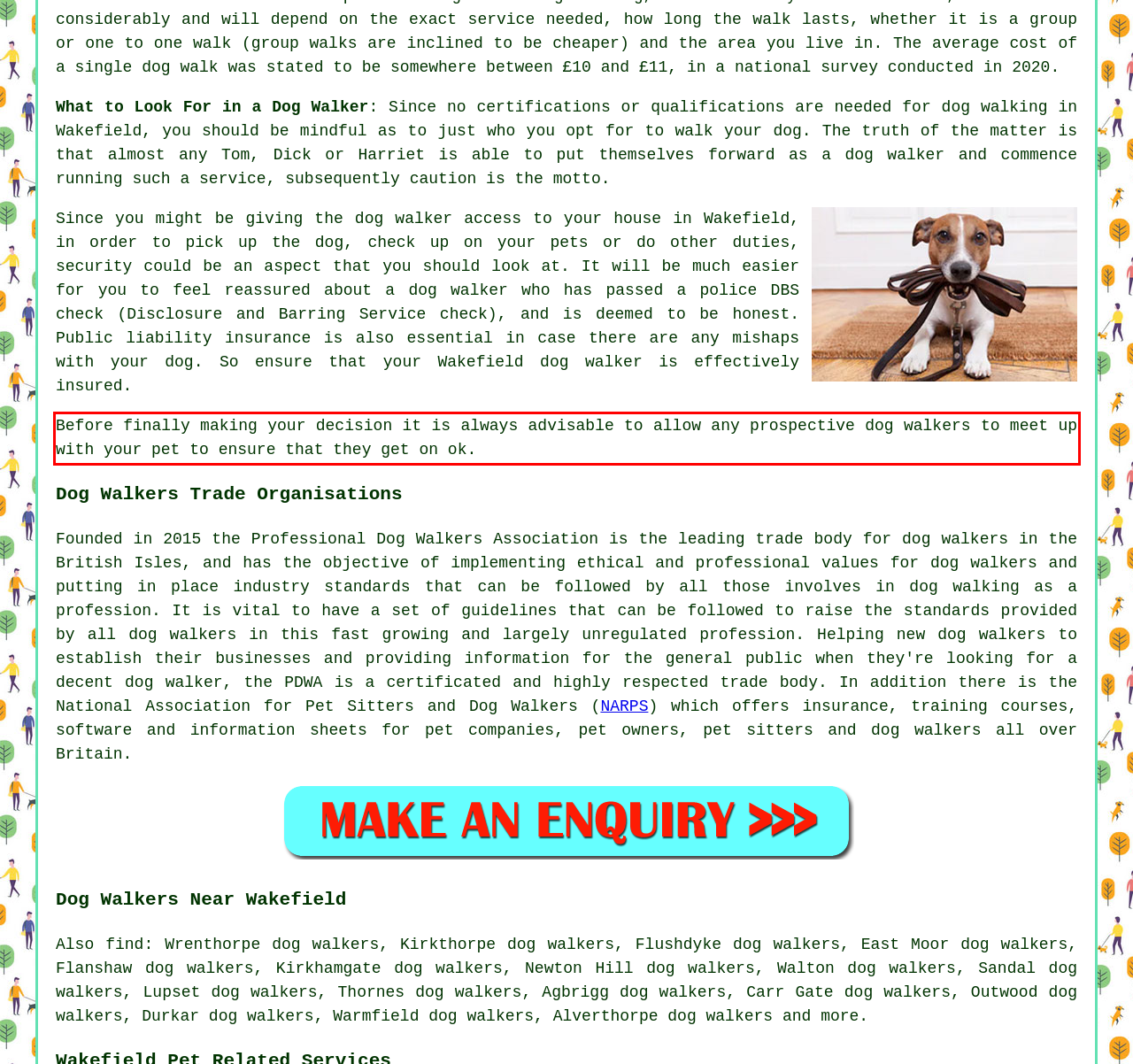Examine the webpage screenshot, find the red bounding box, and extract the text content within this marked area.

Before finally making your decision it is always advisable to allow any prospective dog walkers to meet up with your pet to ensure that they get on ok.